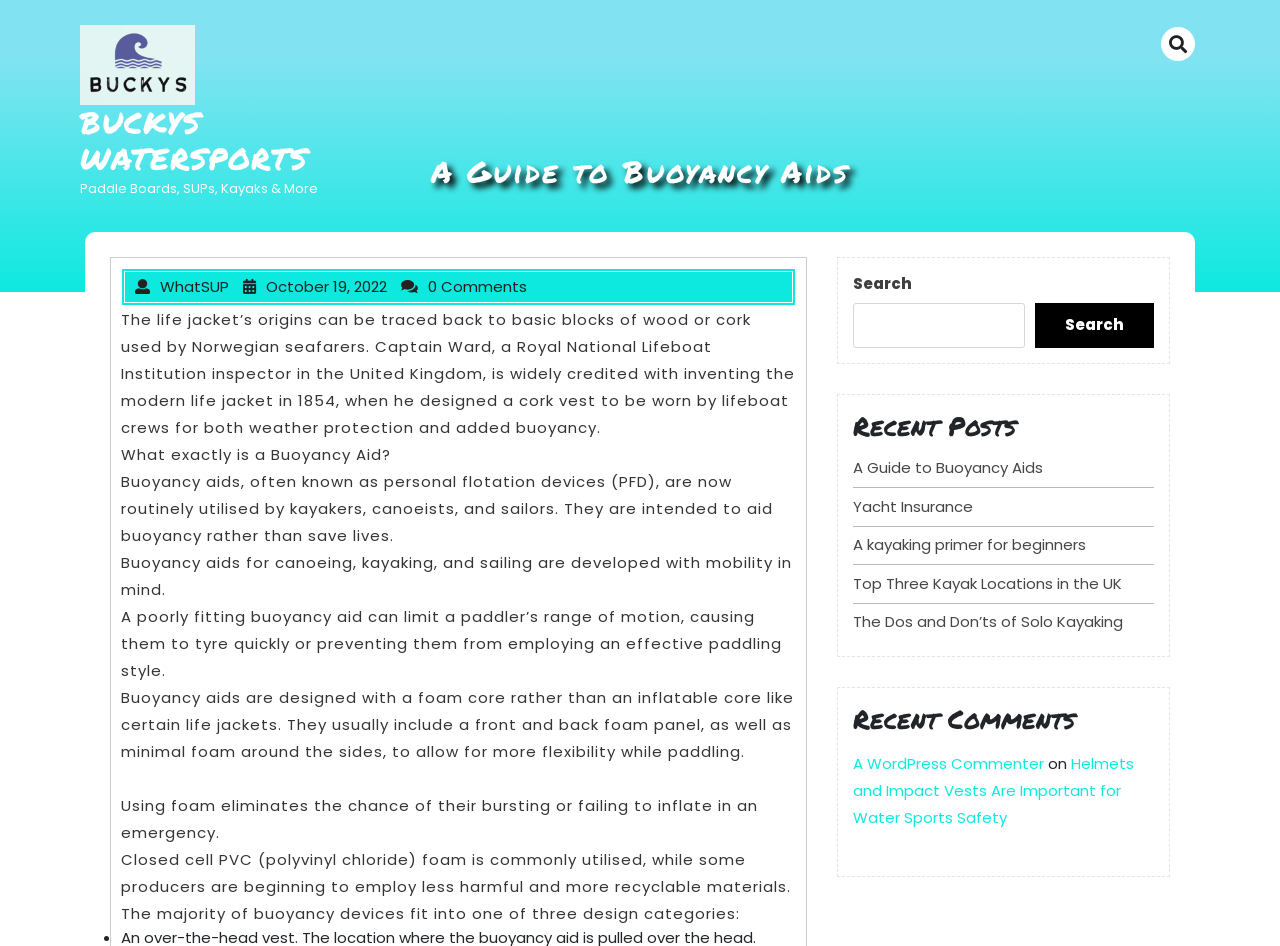What is the purpose of buoyancy aids?
Based on the screenshot, give a detailed explanation to answer the question.

According to the webpage, buoyancy aids are designed to aid buoyancy rather than save lives, and are intended to provide mobility and flexibility while paddling, as mentioned in the paragraph 'Buoyancy aids, often known as personal flotation devices (PFD), are now routinely utilised by kayakers, canoeists, and sailors.'